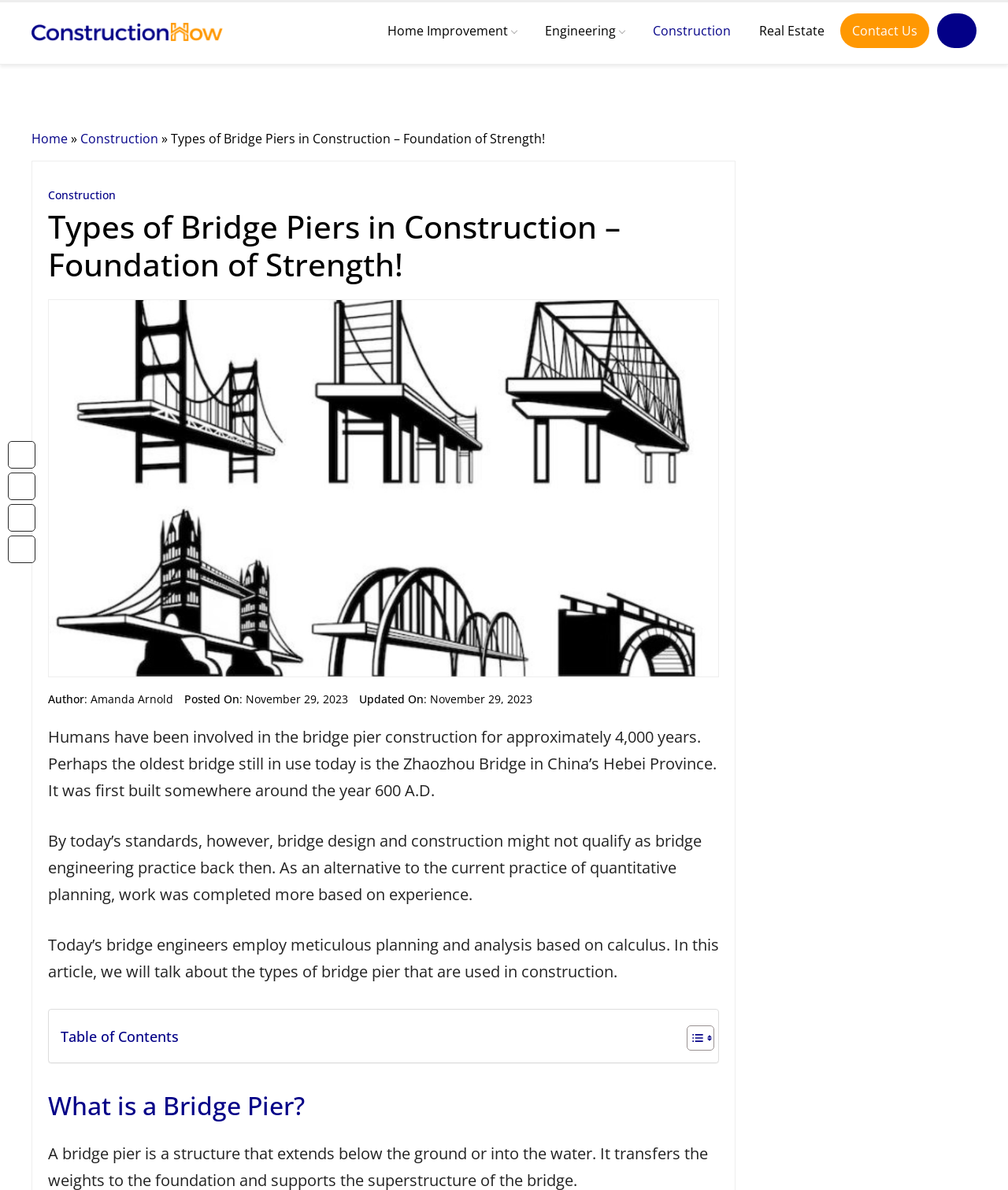Respond with a single word or phrase to the following question: What is the author of this article?

Amanda Arnold